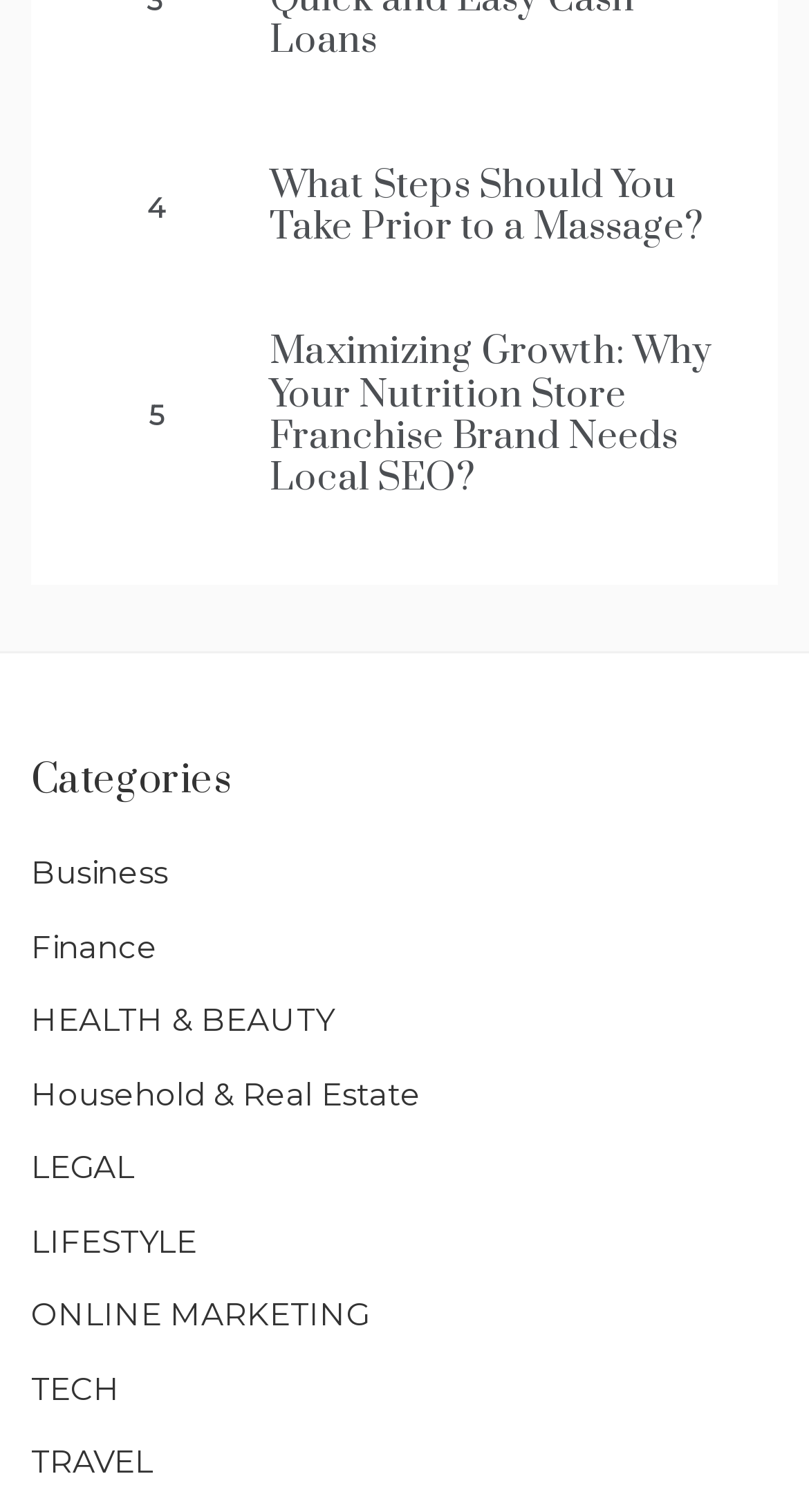Given the following UI element description: "Household & Real Estate", find the bounding box coordinates in the webpage screenshot.

[0.038, 0.706, 0.521, 0.741]